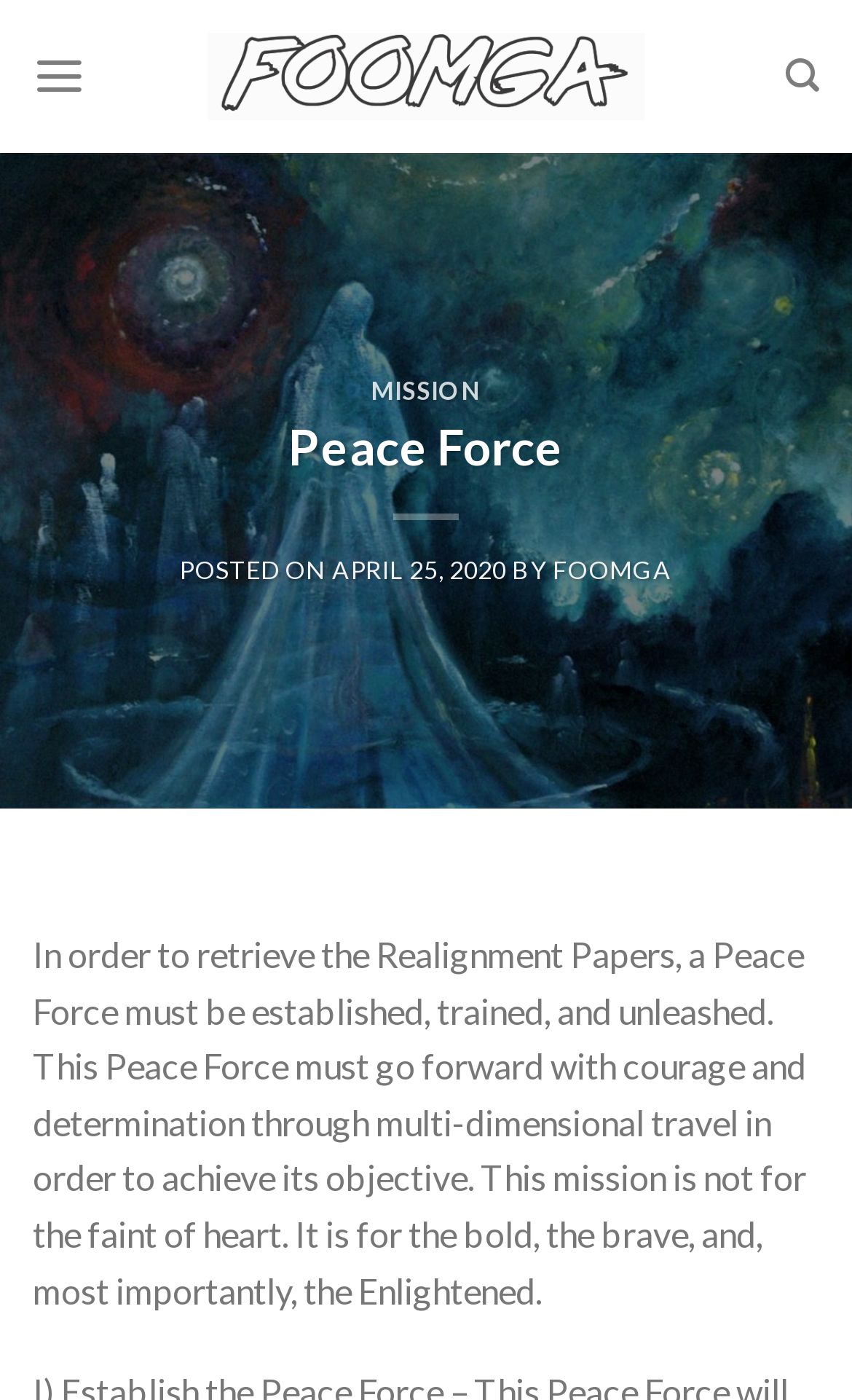Is the 'MISSION' heading above the 'Peace Force' heading?
Look at the image and respond with a one-word or short phrase answer.

Yes